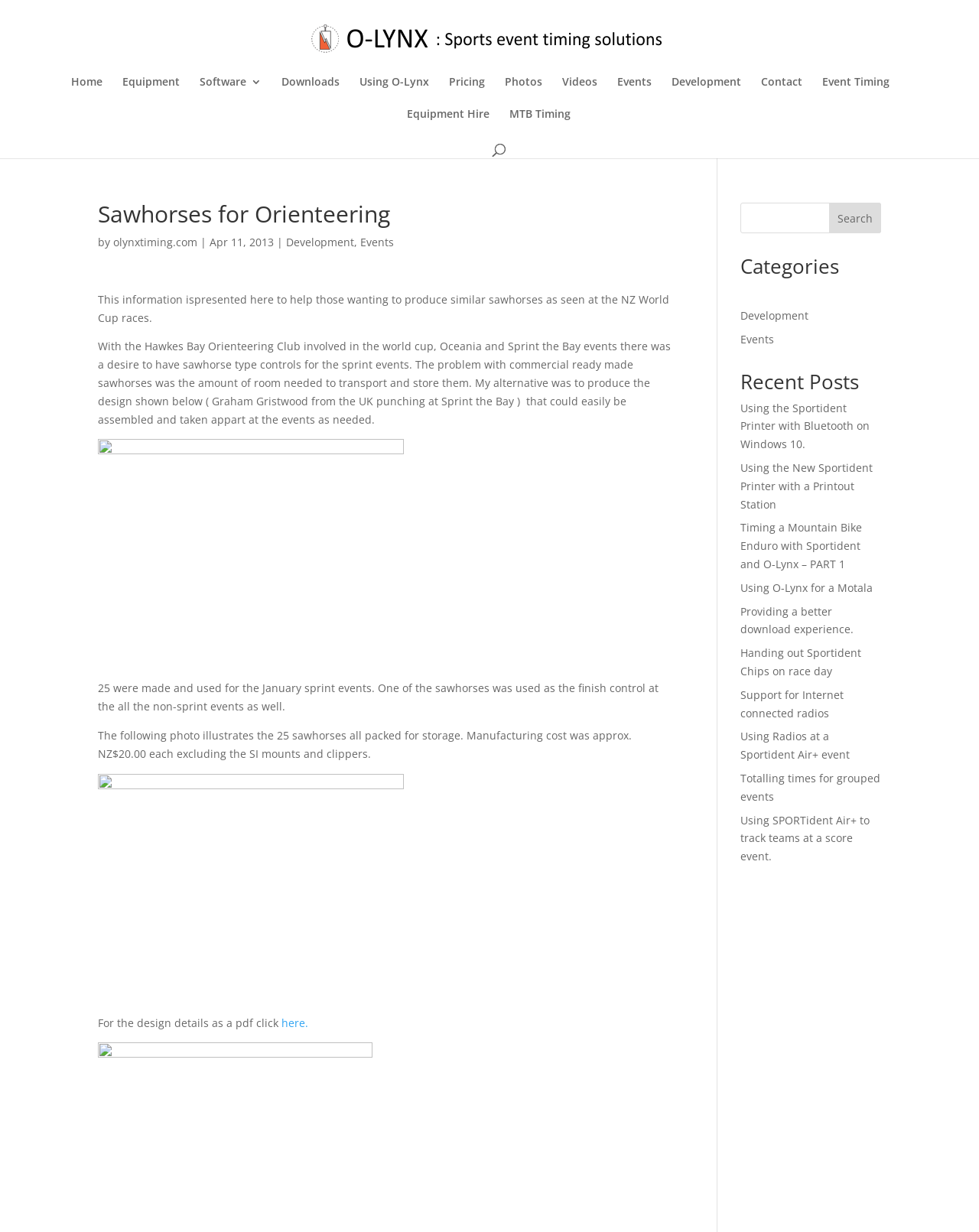Determine the bounding box coordinates of the element that should be clicked to execute the following command: "Read the 'Recent Posts'".

[0.756, 0.301, 0.9, 0.324]